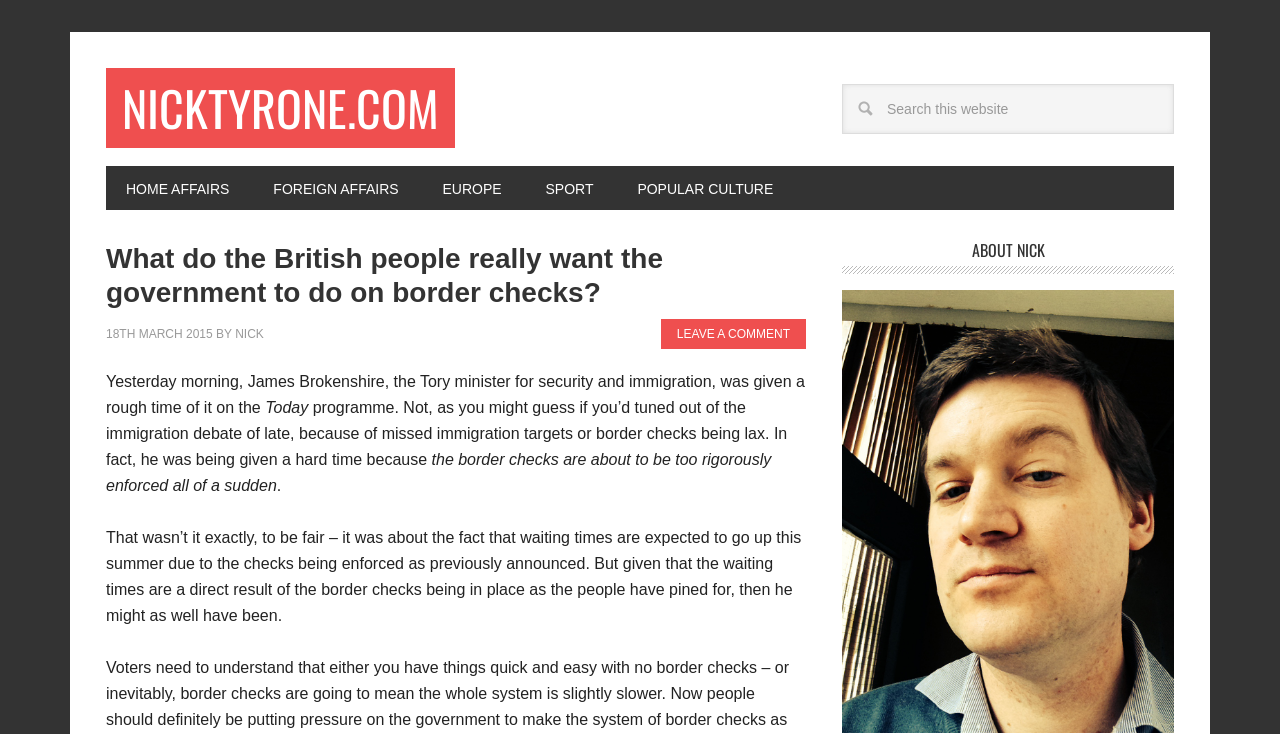Respond concisely with one word or phrase to the following query:
What is the name of the website?

nicktyrone.com